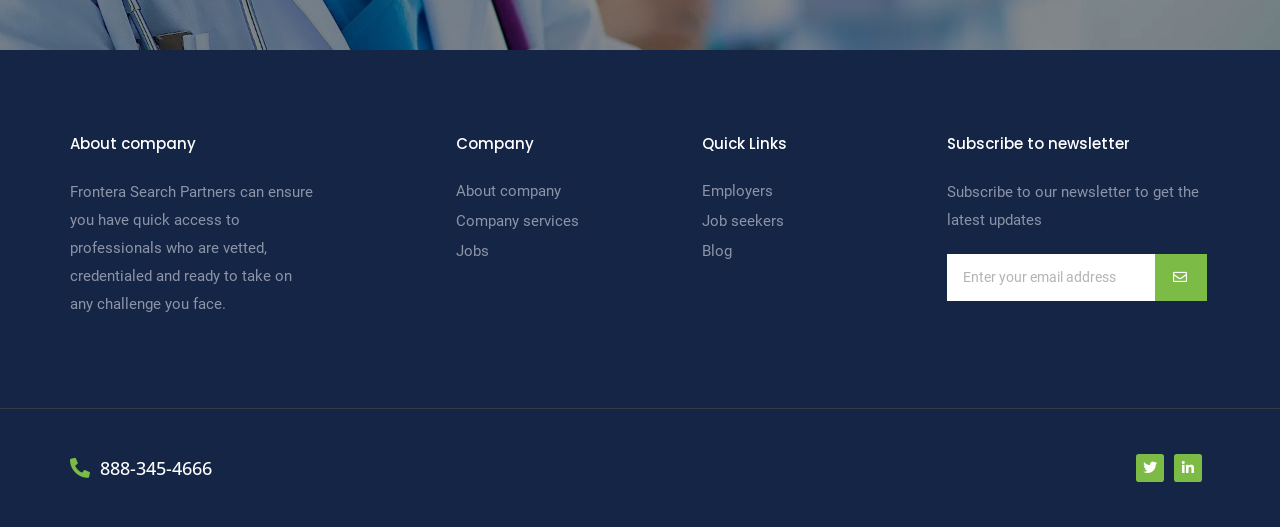What is the category of 'Job seekers'?
Answer the question in a detailed and comprehensive manner.

The link element with the text 'Job seekers' is categorized under 'Quick Links', as it is located under the StaticText element with the text 'Quick Links'.